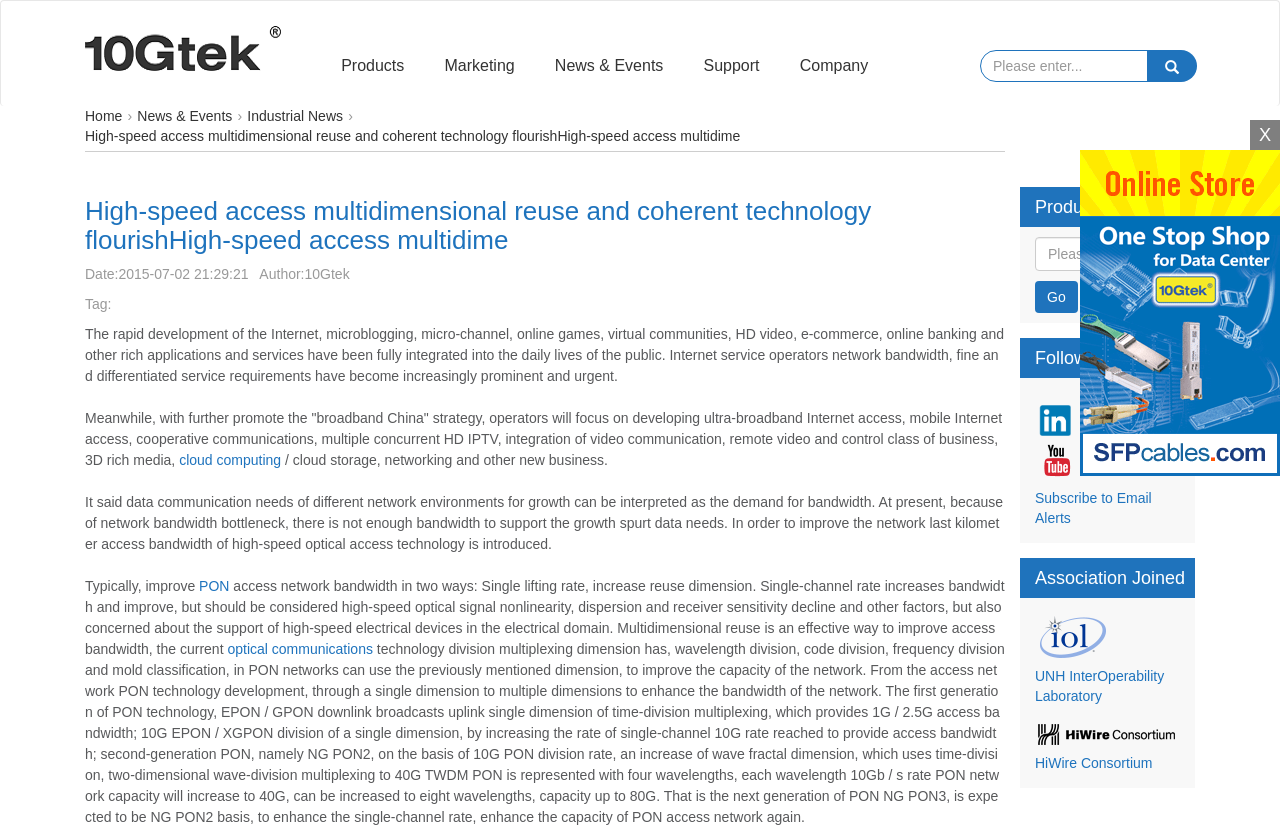Extract the heading text from the webpage.

High-speed access multidimensional reuse and coherent technology flourishHigh-speed access multidime